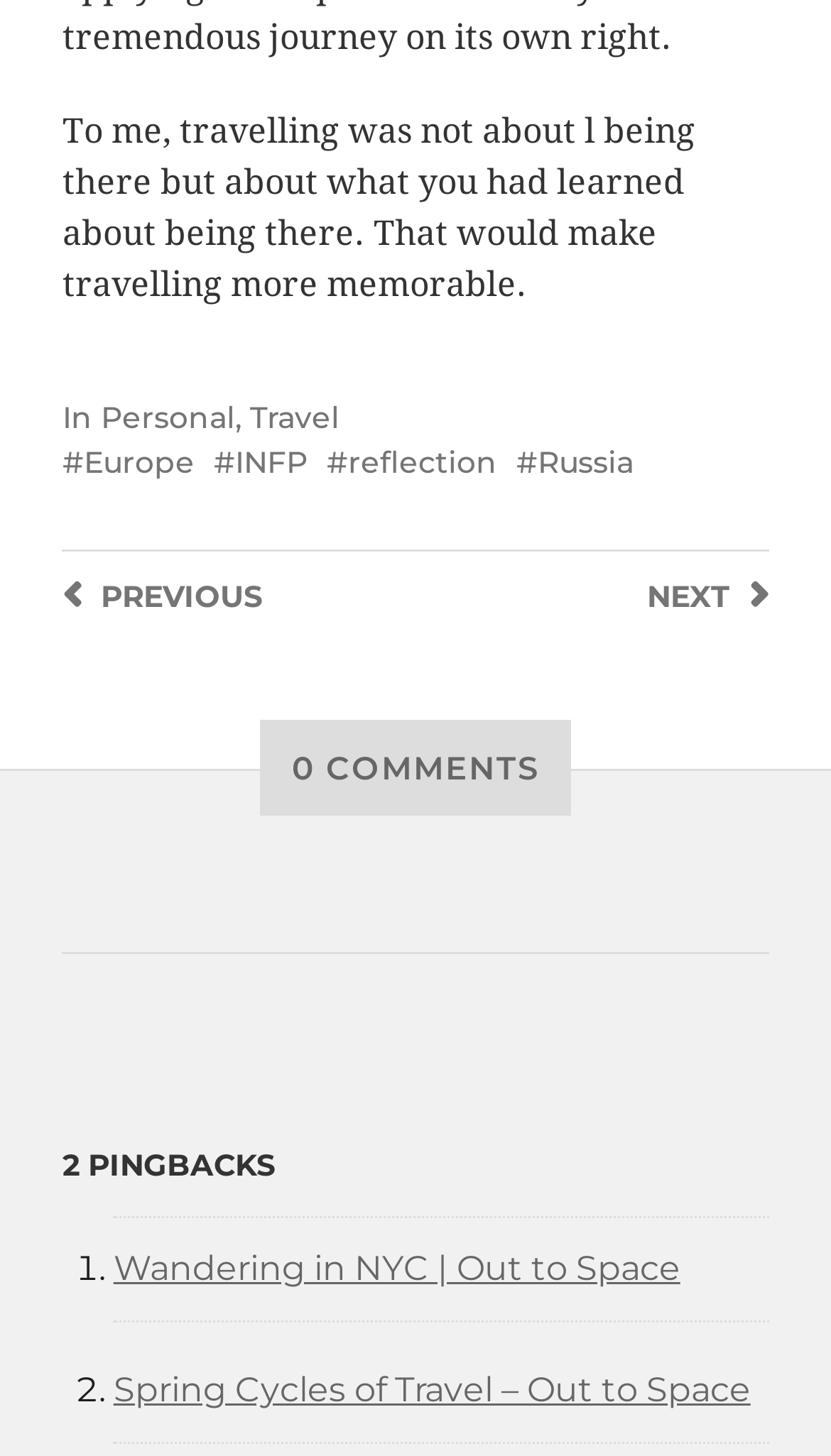How many pingbacks are mentioned on the webpage?
Make sure to answer the question with a detailed and comprehensive explanation.

The webpage has a heading that says '2 PINGBACKS', indicating that there are two pingbacks mentioned on the webpage.